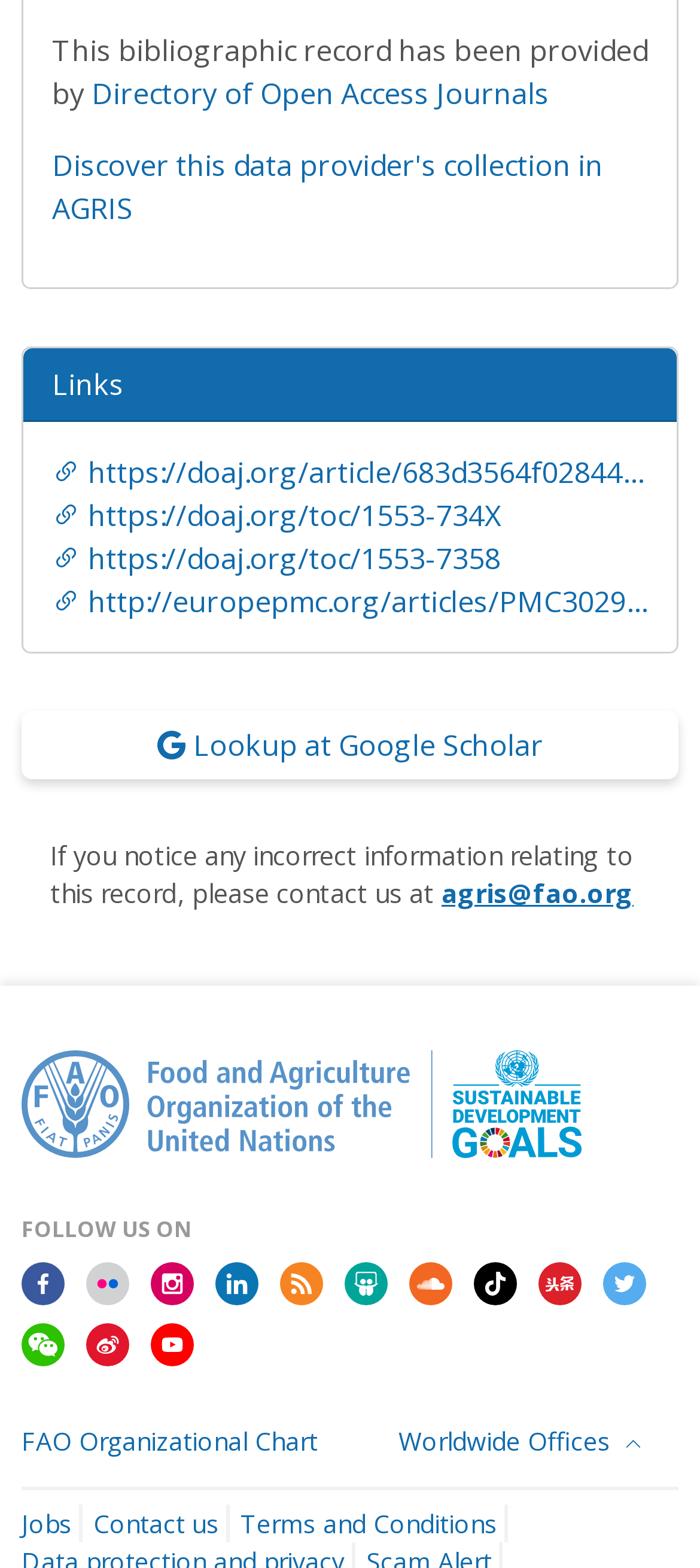Find and indicate the bounding box coordinates of the region you should select to follow the given instruction: "Lookup at Google Scholar".

[0.031, 0.453, 0.969, 0.497]